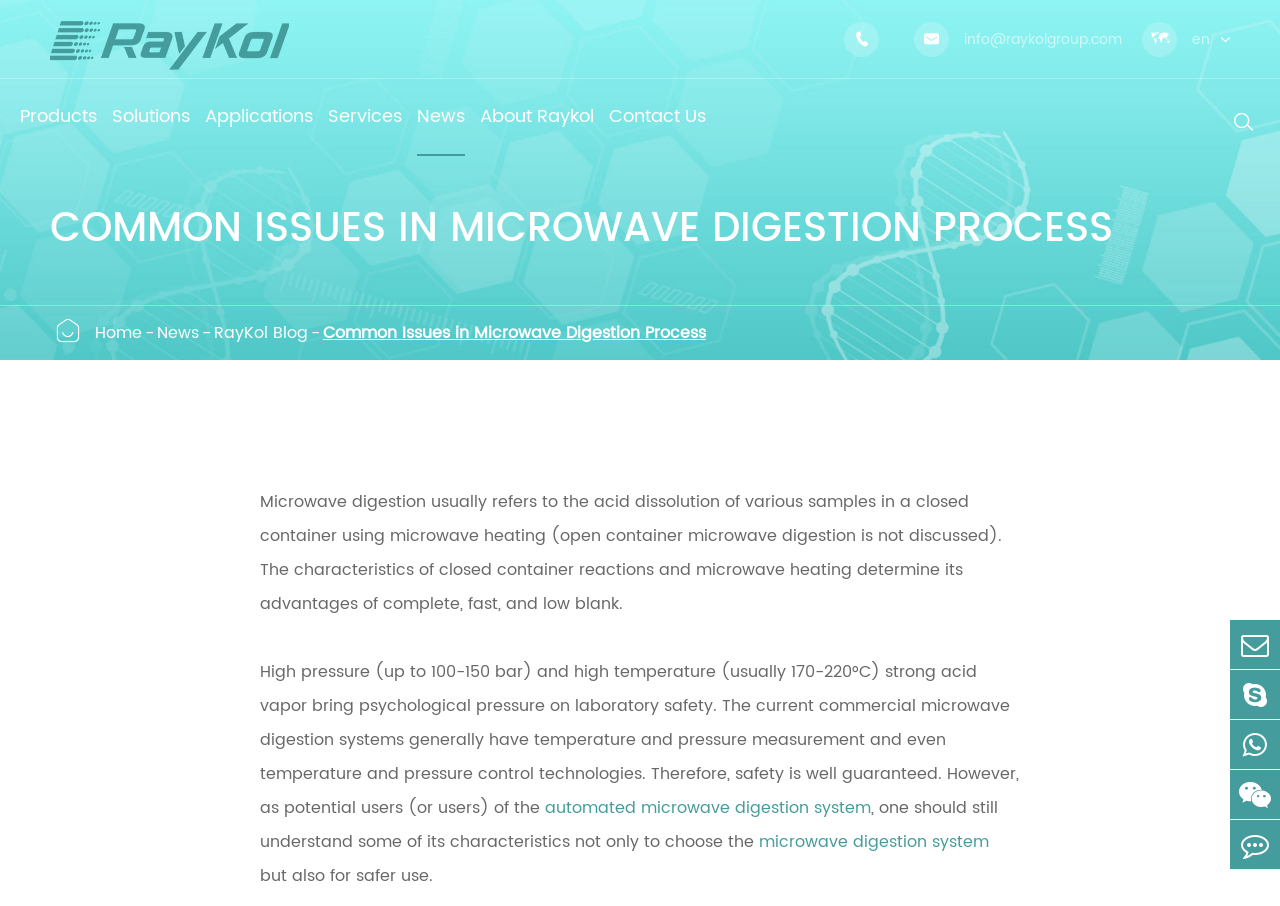Can you determine the bounding box coordinates of the area that needs to be clicked to fulfill the following instruction: "Read 'Common Issues in Microwave Digestion Process' article"?

[0.039, 0.228, 0.961, 0.278]